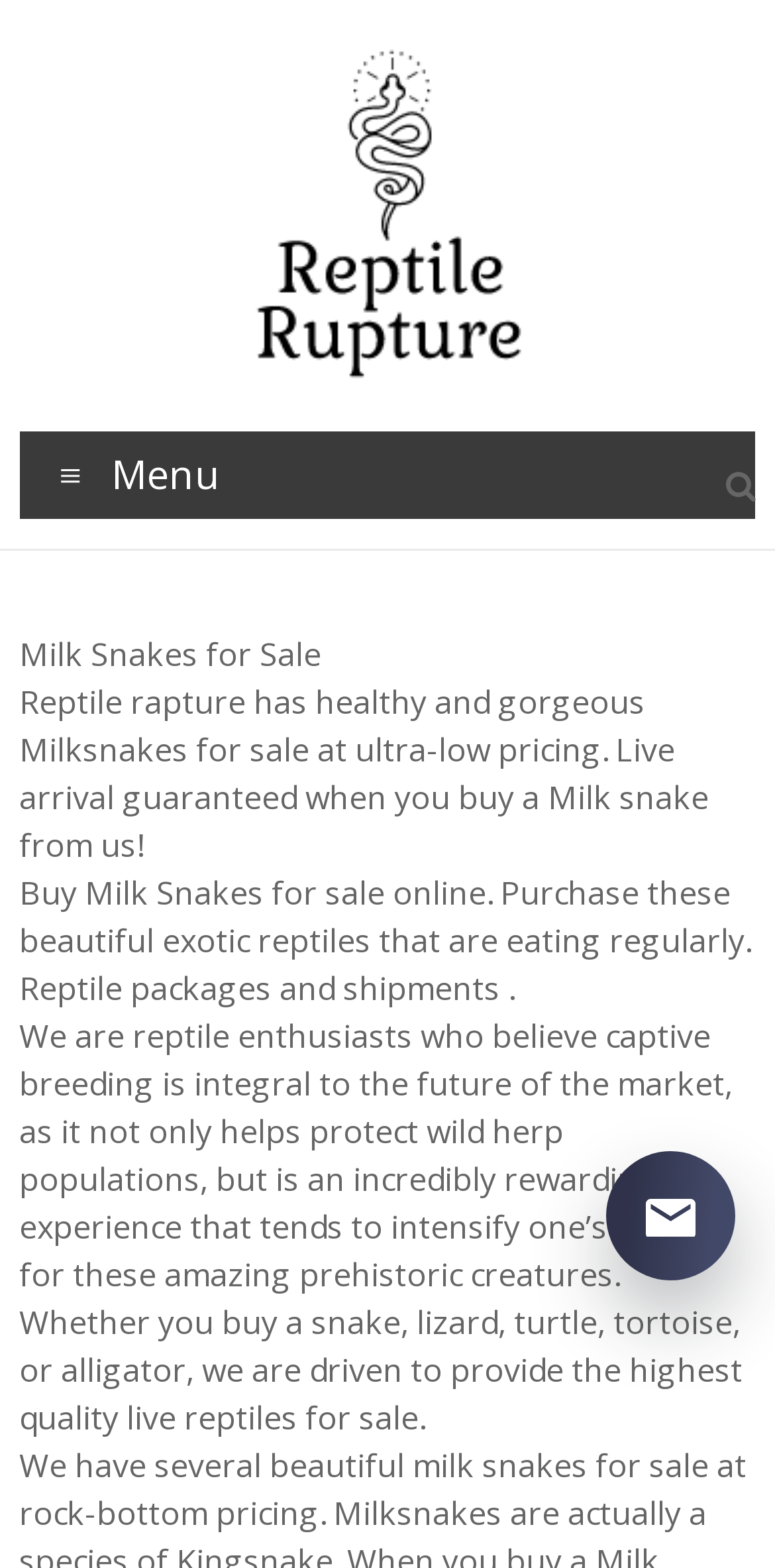Given the description "REPTILES FOR SALE", determine the bounding box of the corresponding UI element.

[0.022, 0.255, 0.446, 0.413]